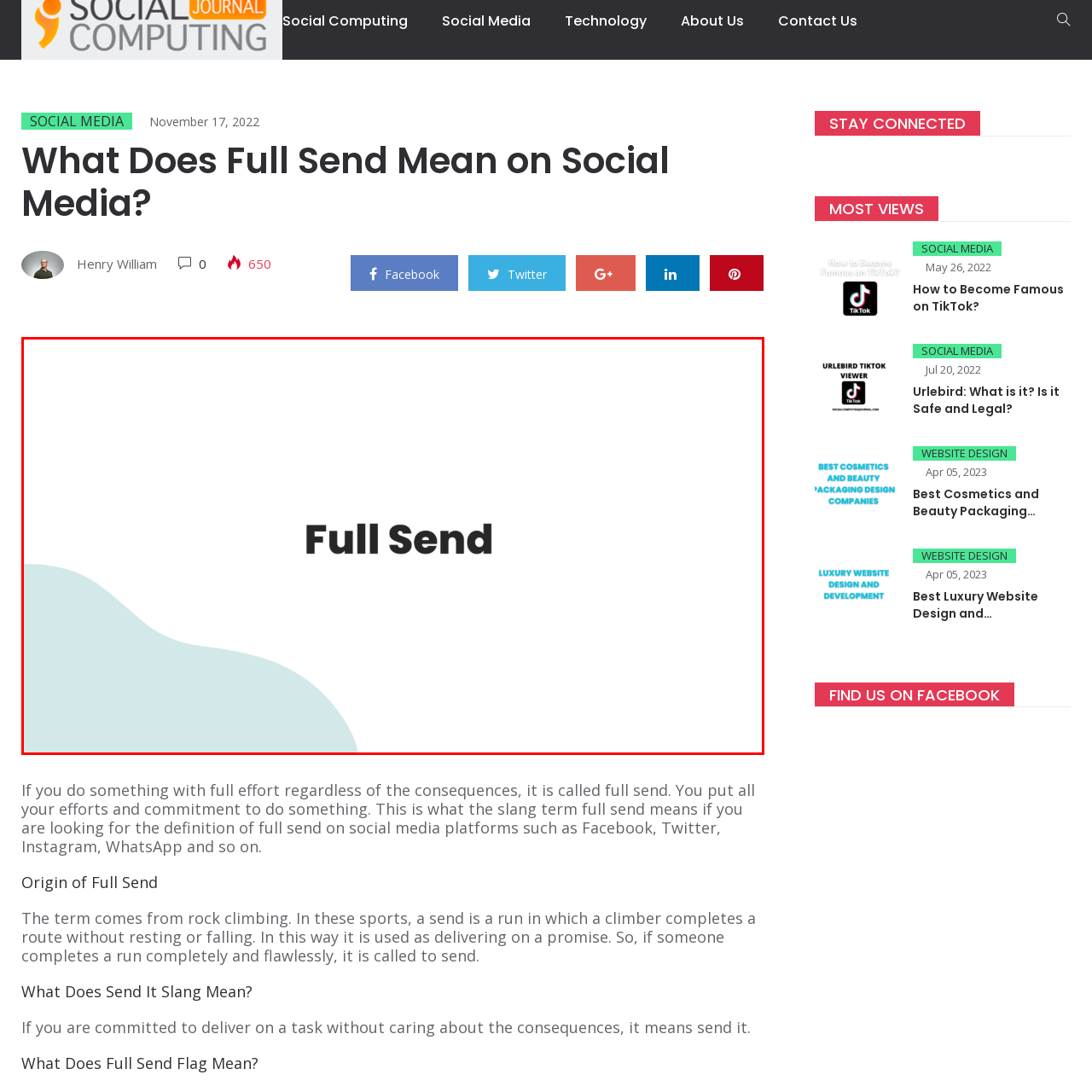Observe the highlighted image and answer the following: What does the phrase 'Full Send' often indicate?

All-in approach